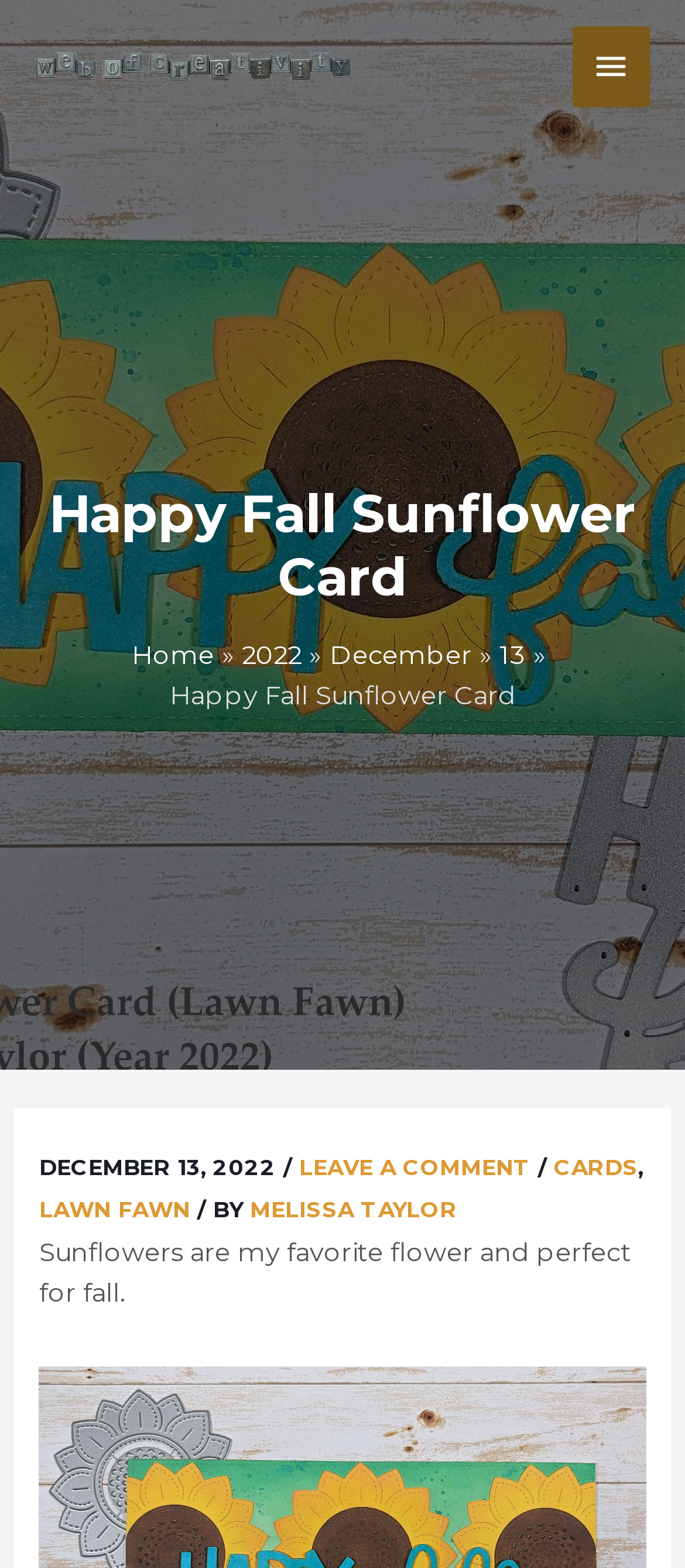Identify the bounding box coordinates for the element that needs to be clicked to fulfill this instruction: "Click the Web of Creativity link". Provide the coordinates in the format of four float numbers between 0 and 1: [left, top, right, bottom].

[0.051, 0.031, 0.513, 0.051]